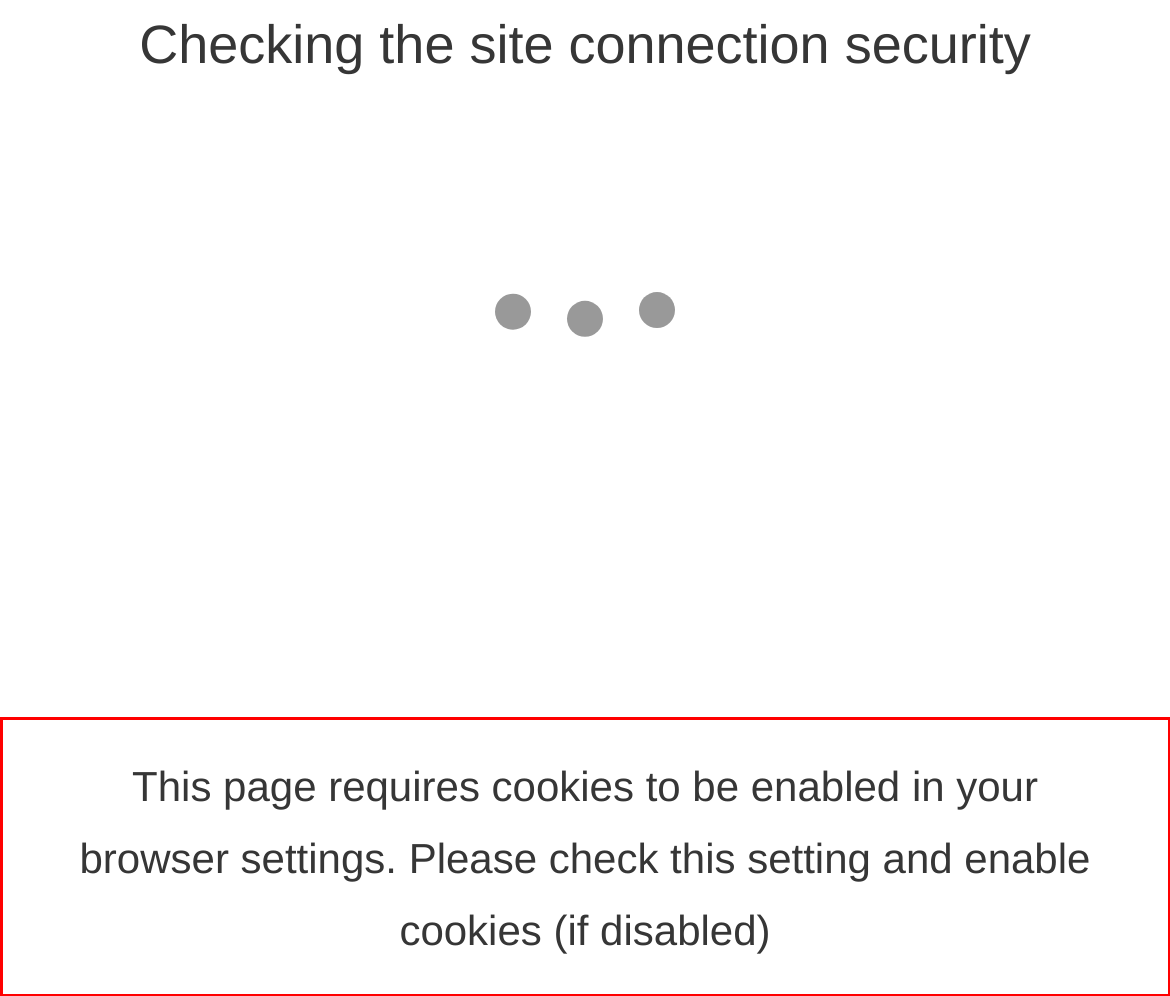Within the provided webpage screenshot, find the red rectangle bounding box and perform OCR to obtain the text content.

This page requires cookies to be enabled in your browser settings. Please check this setting and enable cookies (if disabled)